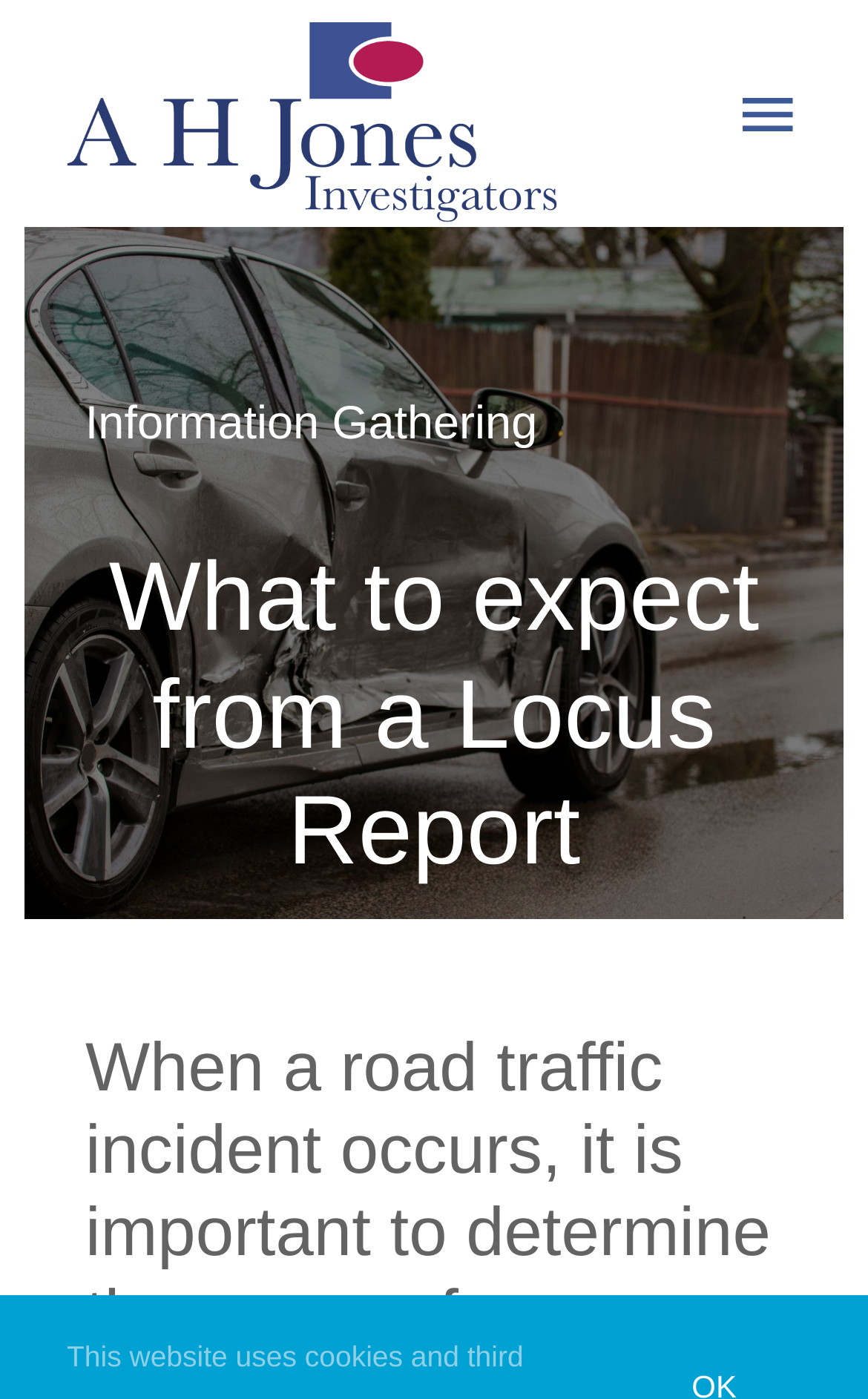What is the first service mentioned?
Using the image as a reference, give a one-word or short phrase answer.

Information Gathering